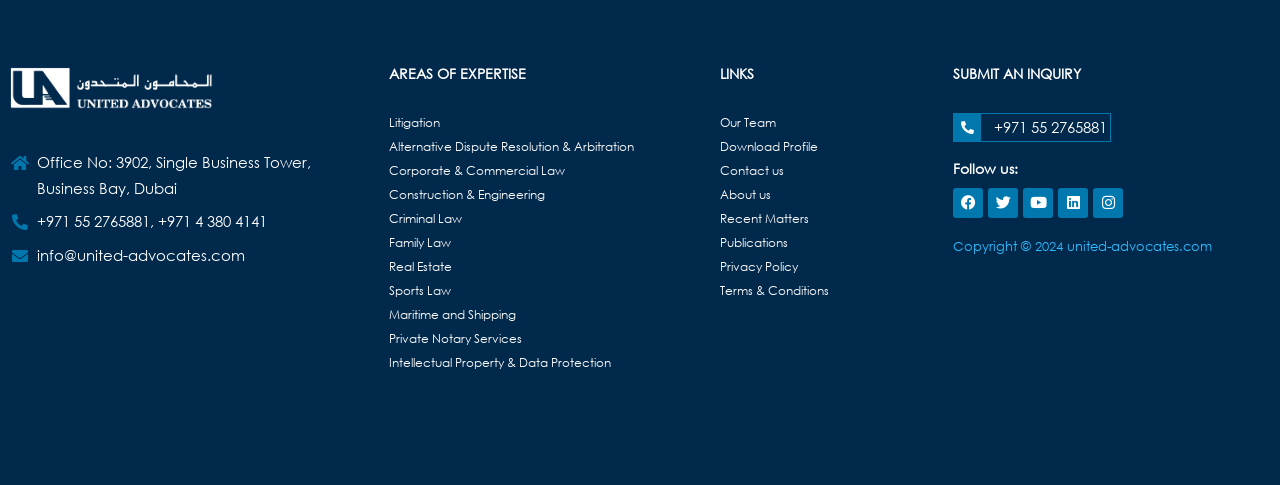Pinpoint the bounding box coordinates of the element to be clicked to execute the instruction: "Explore areas of expertise".

[0.304, 0.138, 0.555, 0.167]